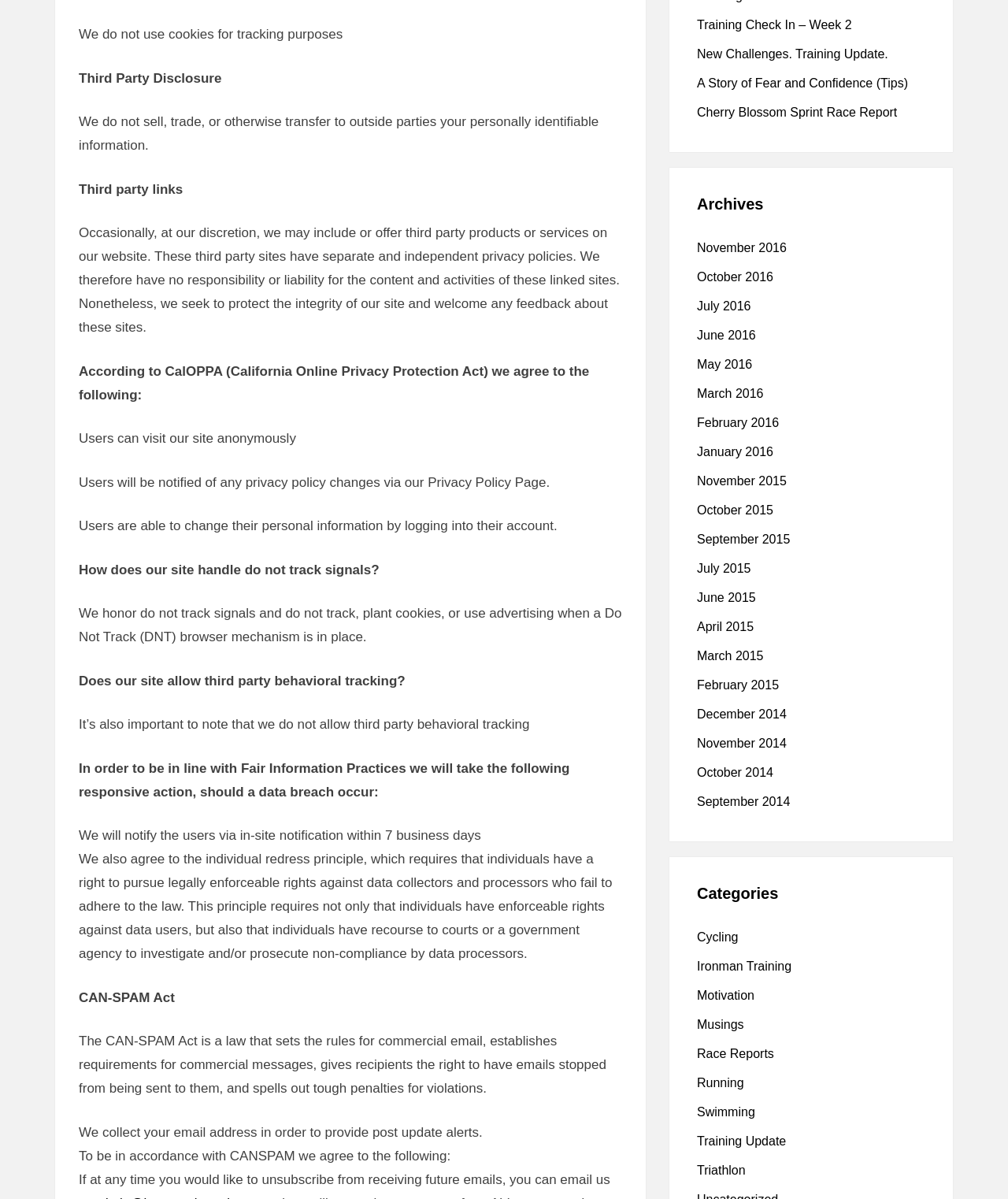Please find and report the bounding box coordinates of the element to click in order to perform the following action: "Click on 'Triathlon'". The coordinates should be expressed as four float numbers between 0 and 1, in the format [left, top, right, bottom].

[0.691, 0.97, 0.74, 0.982]